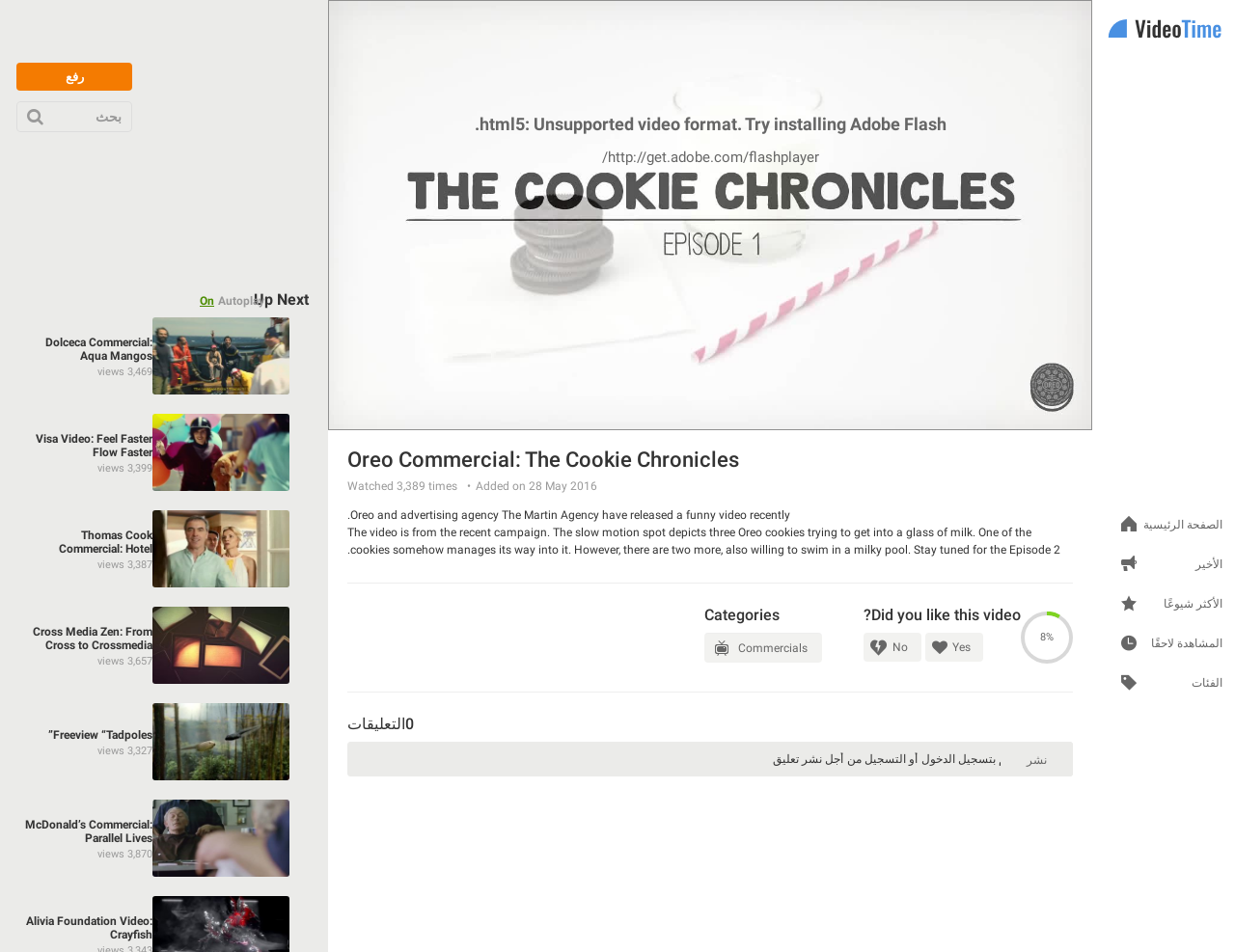Using a single word or phrase, answer the following question: 
How many views does the Oreo commercial have?

3,389